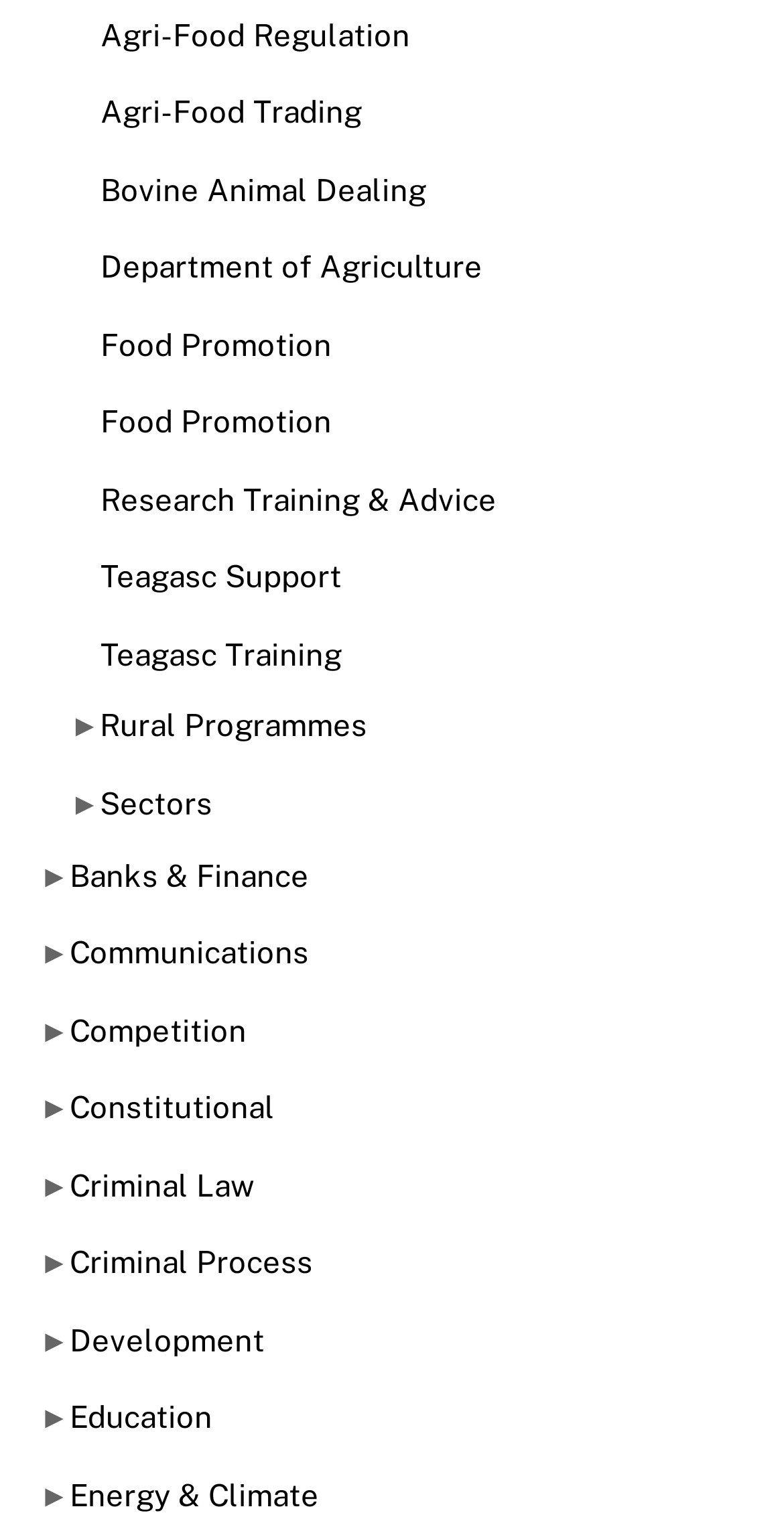Give a concise answer of one word or phrase to the question: 
What is the first link on the webpage?

Agri-Food Regulation